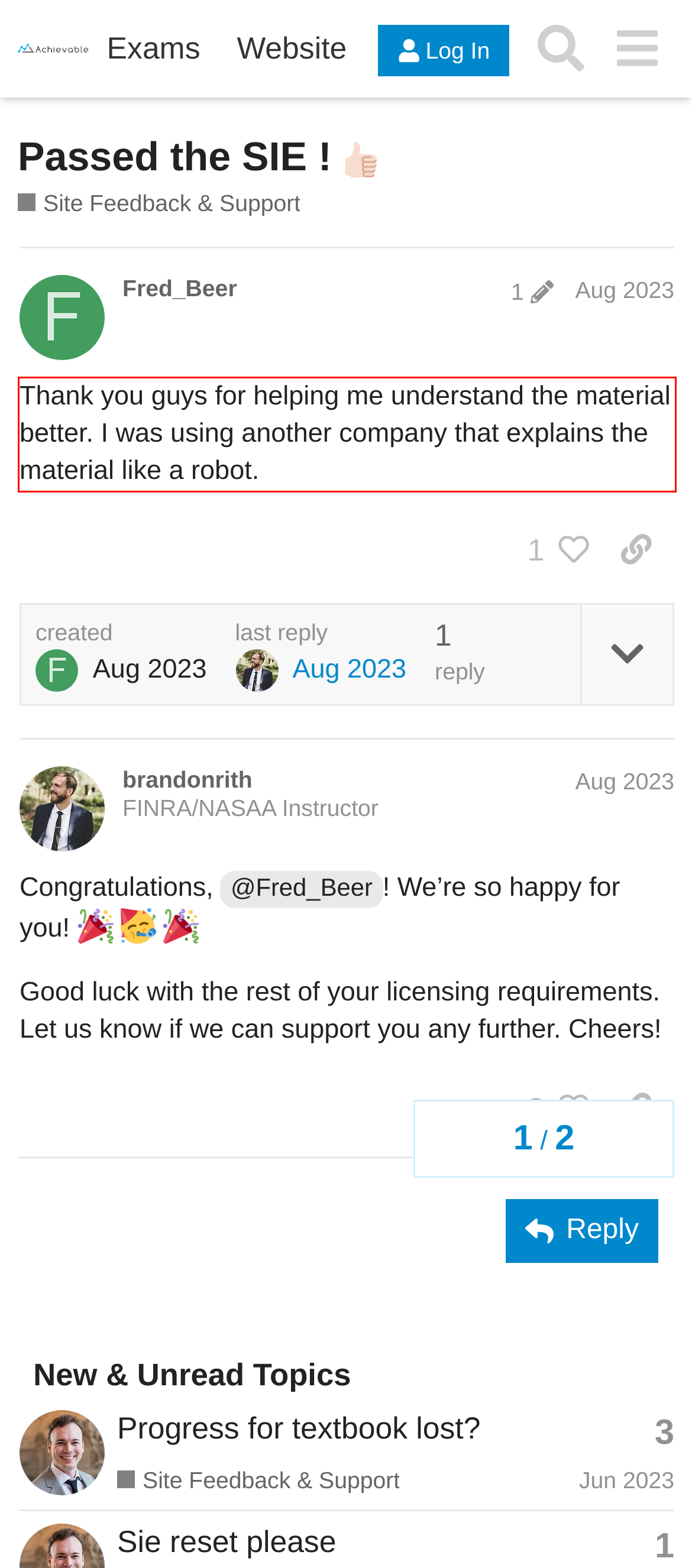You have a screenshot of a webpage with a UI element highlighted by a red bounding box. Use OCR to obtain the text within this highlighted area.

Thank you guys for helping me understand the material better. I was using another company that explains the material like a robot.